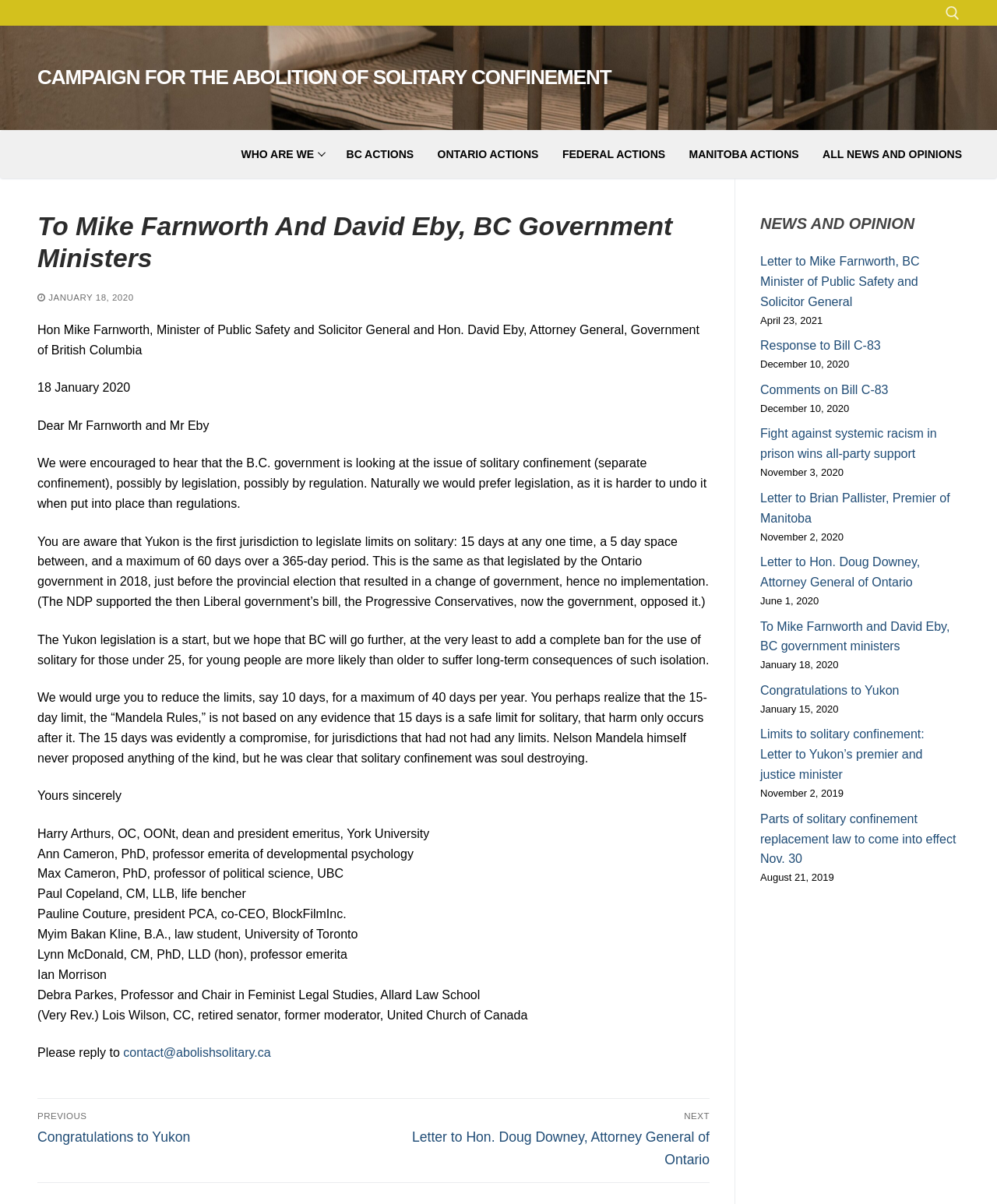Can you find the bounding box coordinates for the element to click on to achieve the instruction: "search for something"?

[0.755, 0.051, 0.974, 0.105]